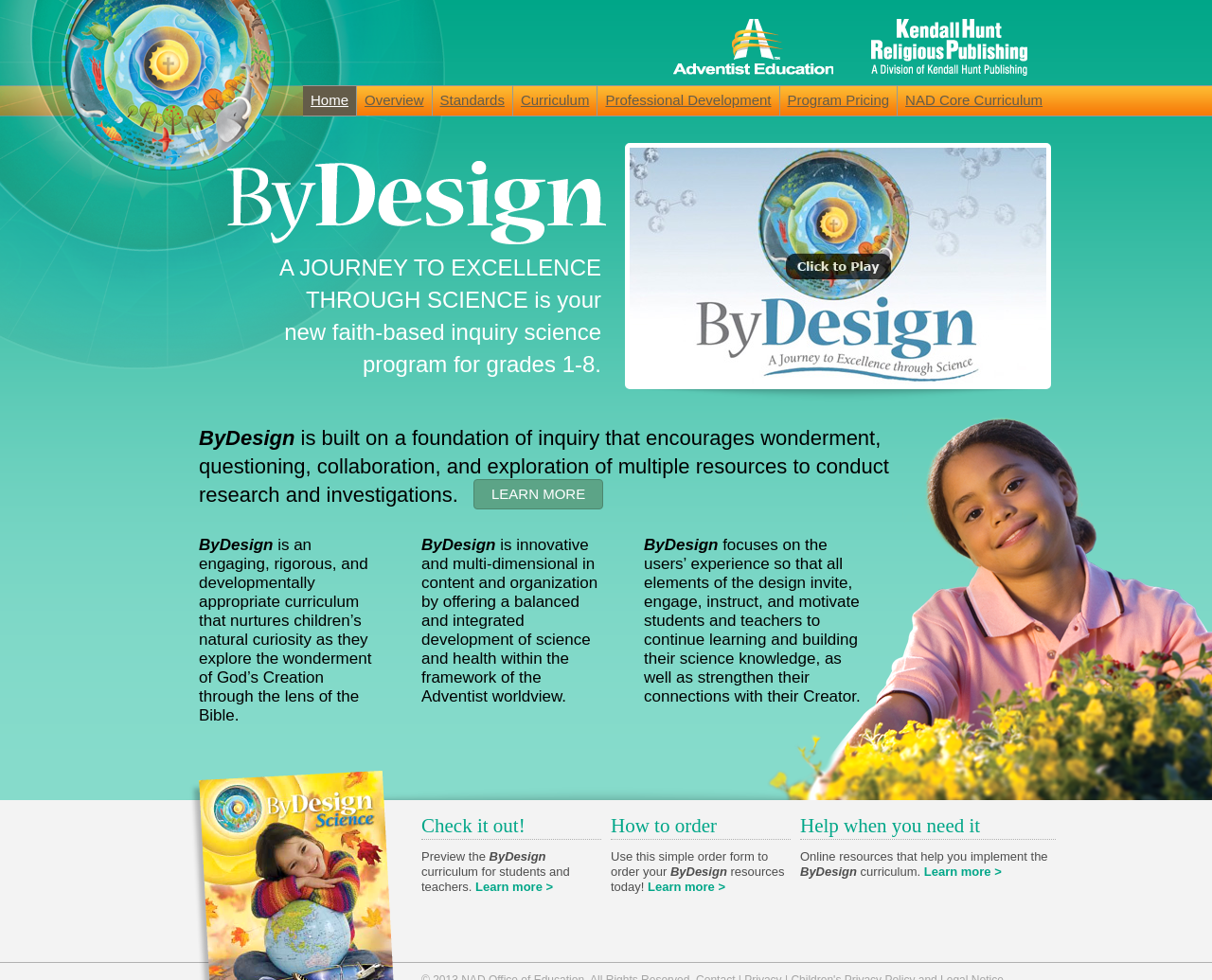Respond to the following question with a brief word or phrase:
What is the target audience for the 'ByDesign' program?

Grades 1-8